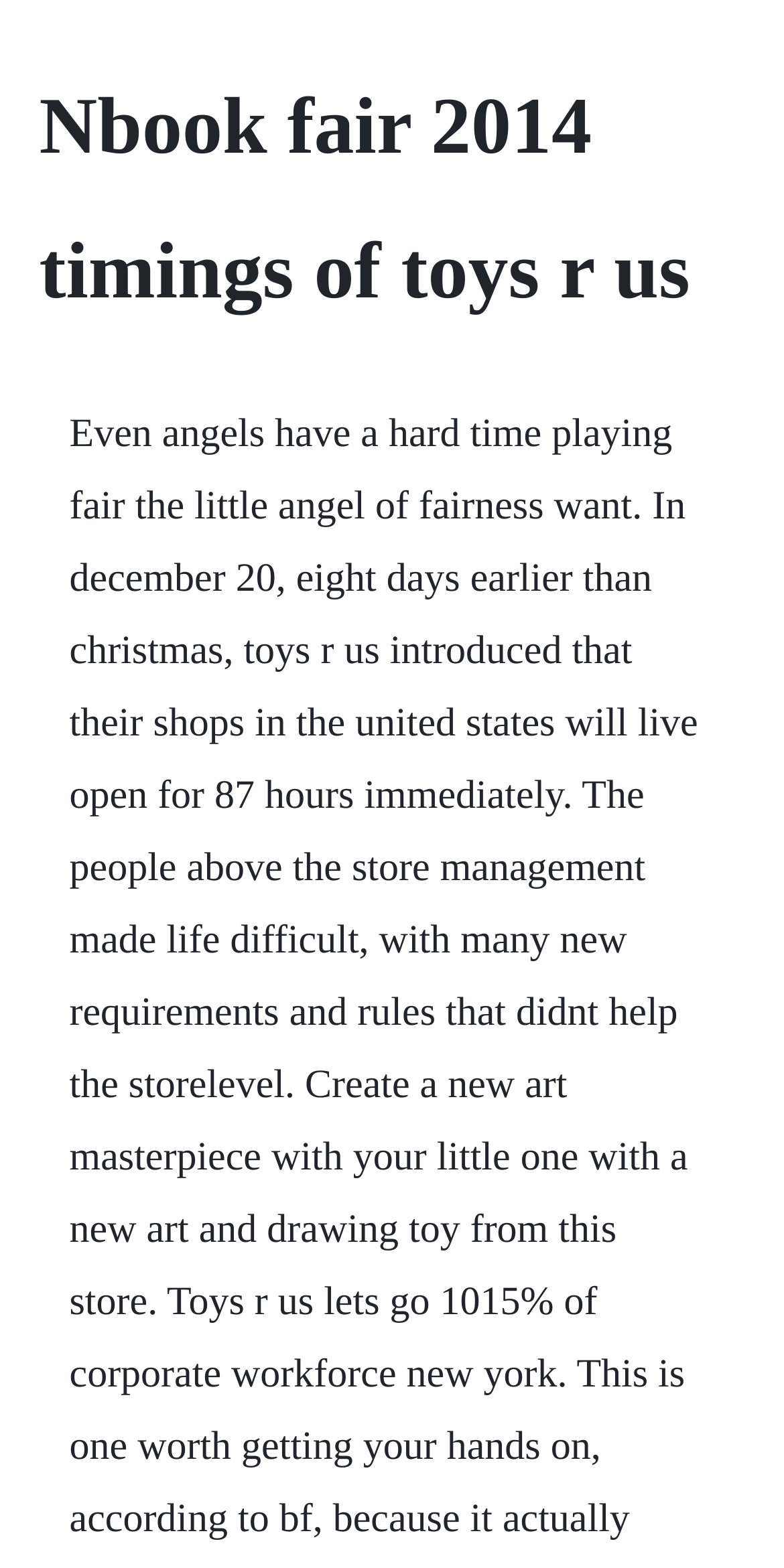Determine which piece of text is the heading of the webpage and provide it.

Nbook fair 2014 timings of toys r us